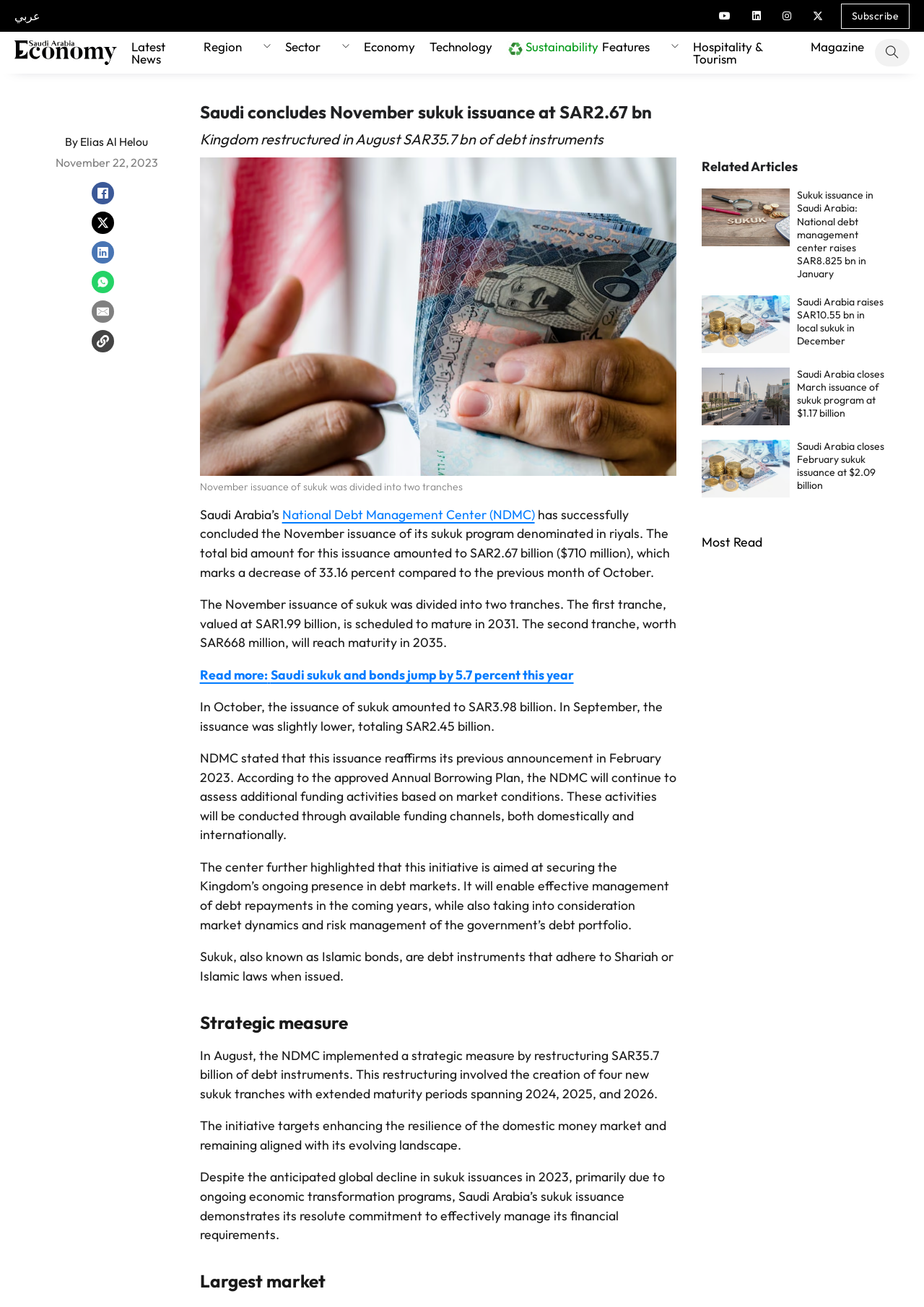Offer a meticulous description of the webpage's structure and content.

The webpage is about Saudi Arabia's National Debt Management Center concluding its November sukuk issuance. At the top, there are several links and icons, including a link to switch to Arabic, social media icons, and a search button. Below these, there are links to various categories such as Economy, Middle East, Region, Sector, and Features.

The main article is divided into sections. The first section has a heading "Saudi concludes November sukuk issuance at SAR2.67 bn" and a brief summary of the article. Below this, there is an image related to the article. The article then goes into more detail about the sukuk issuance, including the total bid amount, the two tranches, and their maturity dates.

The article also mentions the National Debt Management Center's previous announcement in February 2023 and its plan to continue assessing additional funding activities based on market conditions. There are also quotes from the center about the initiative's goals and benefits.

The webpage also has a section with related articles, including links to other articles about sukuk issuance in Saudi Arabia. These articles have headings, images, and brief summaries. At the bottom, there is a tab list with a "Most Read" tab.

Overall, the webpage is focused on providing information about Saudi Arabia's National Debt Management Center and its sukuk issuance, with related articles and links to other relevant topics.